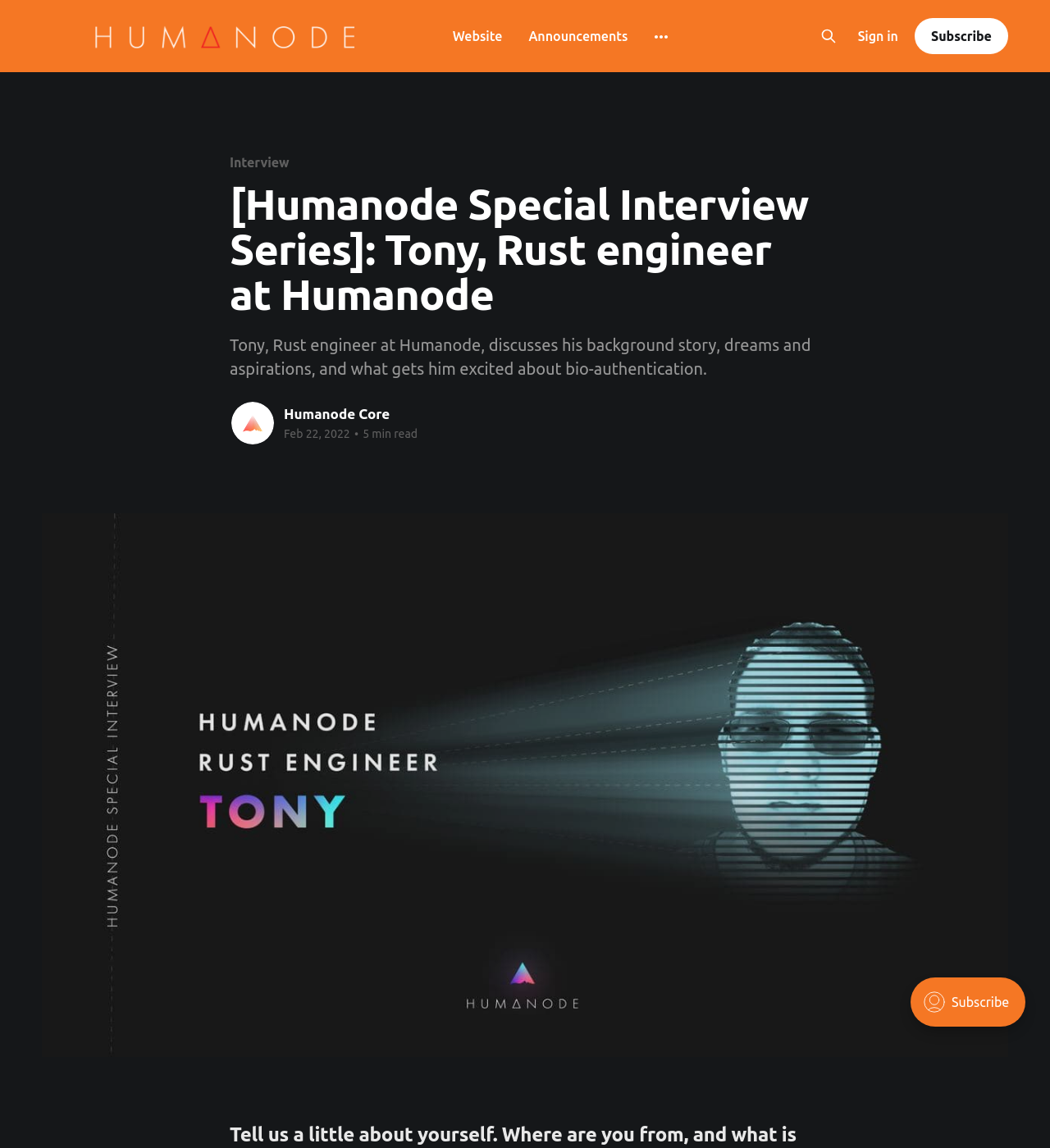Please specify the bounding box coordinates of the clickable section necessary to execute the following command: "Sign in".

[0.817, 0.024, 0.855, 0.039]